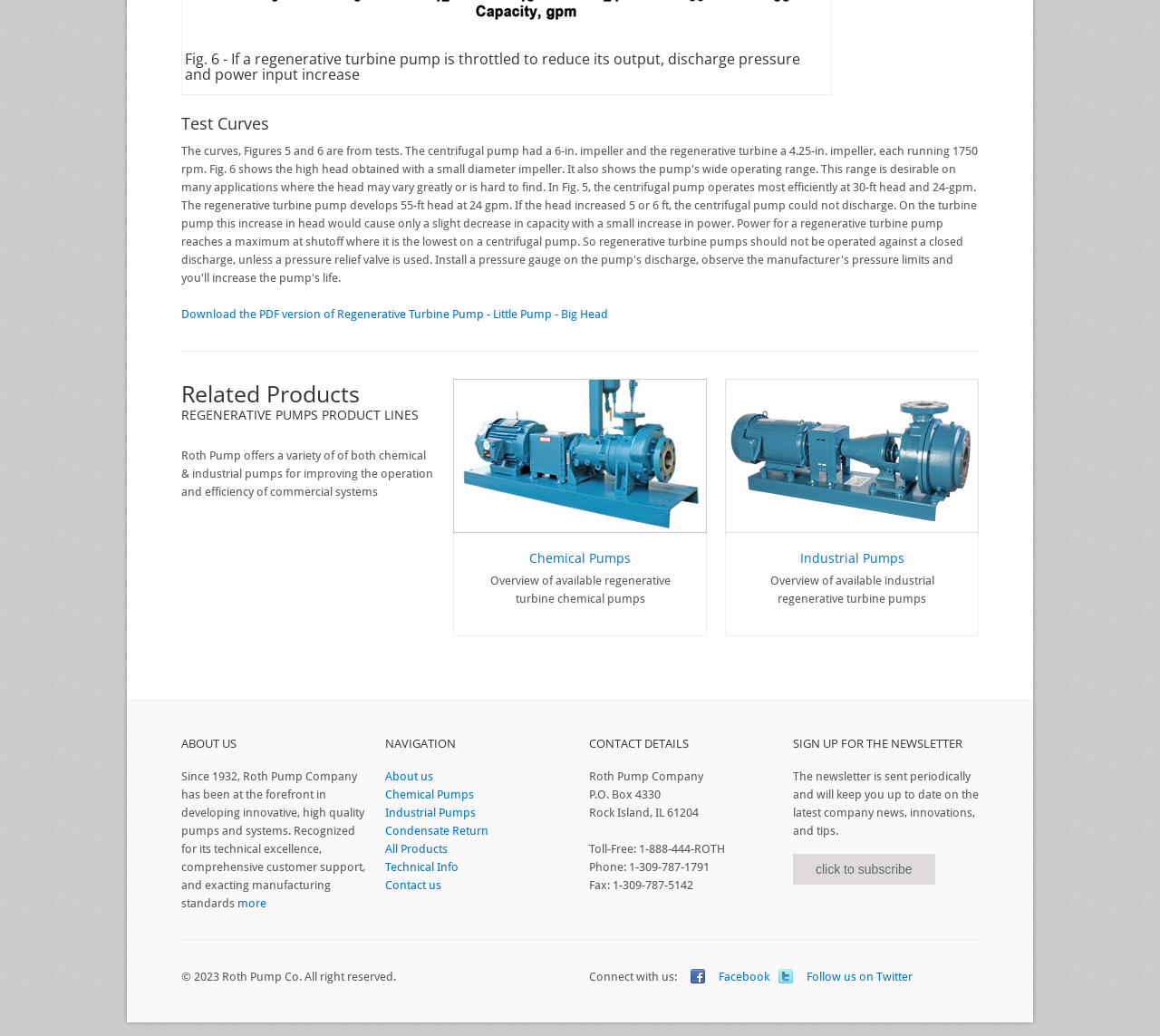Please provide a one-word or short phrase answer to the question:
What is the main product offered by Roth Pump Company?

Regenerative Turbine Pumps